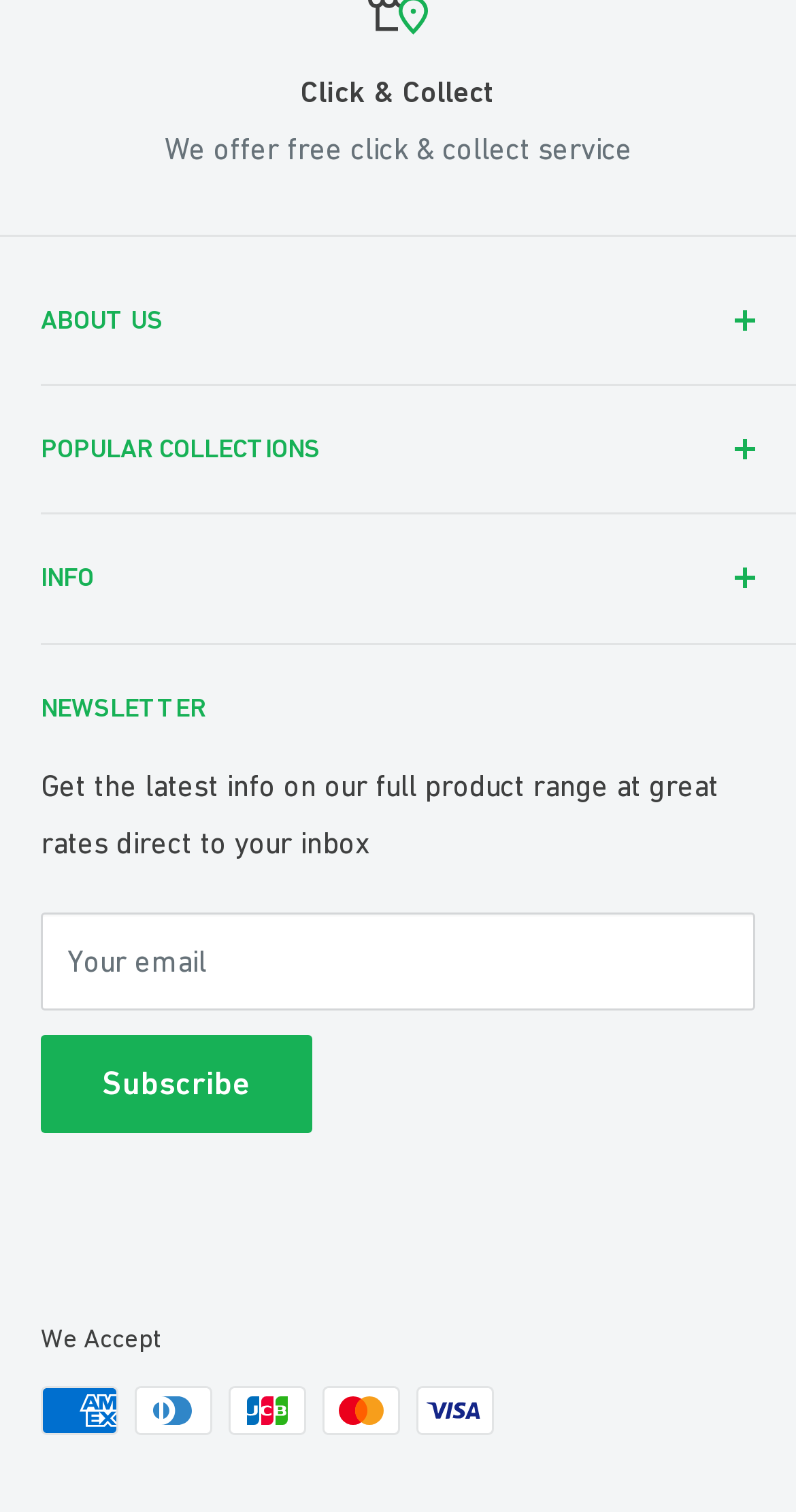Given the element description: "PATIENT HANDLING & LIFTERS", predict the bounding box coordinates of this UI element. The coordinates must be four float numbers between 0 and 1, given as [left, top, right, bottom].

[0.051, 0.622, 0.897, 0.664]